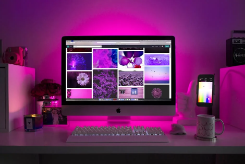Explain the image in a detailed and thorough manner.

The image showcases a modern workspace illuminated by an ambient pink glow, creating a vibrant and inviting atmosphere. Central to the scene is a sleek computer monitor displaying a grid of visually stunning images, likely featuring floral and abstract designs, which enhances the creative setting. The monitor is positioned on a clean, white desk accompanied by a white keyboard and a mouse, emphasizing a minimalist aesthetic.

Flanking the monitor are decorative elements, including a few small potted plants and candles, adding a touch of nature and warmth to the workspace. Nearby, a smartphone rests, possibly showcasing another aspect of design or personal usage. A uniquely designed mug sits on the desk, suggesting a cozy spot for enjoying a beverage while working or creating.

Overall, the combination of technology and thoughtful decor in this workspace inspires creativity and productivity, making it an ideal setting for artistic endeavors or focused work tasks.